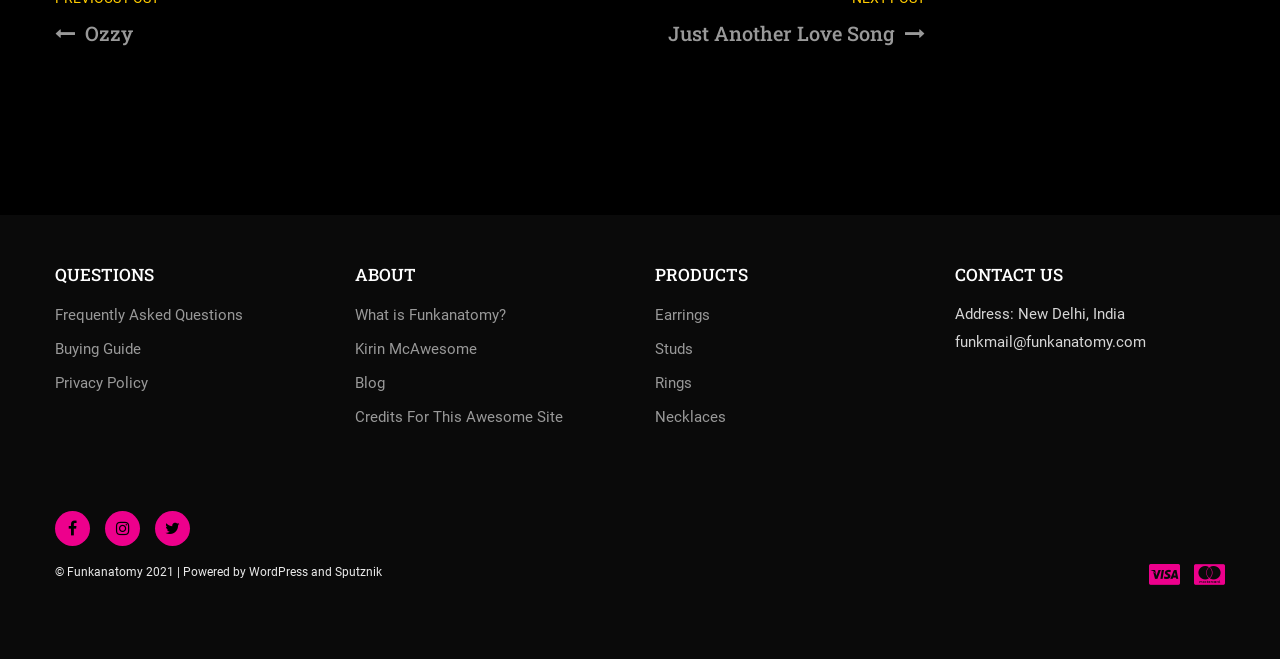Analyze the image and answer the question with as much detail as possible: 
What are the main categories on the website?

The main categories on the website are 'QUESTIONS', 'ABOUT', 'PRODUCTS', and 'CONTACT US' which are mentioned as headings in the complementary sections of the webpage.